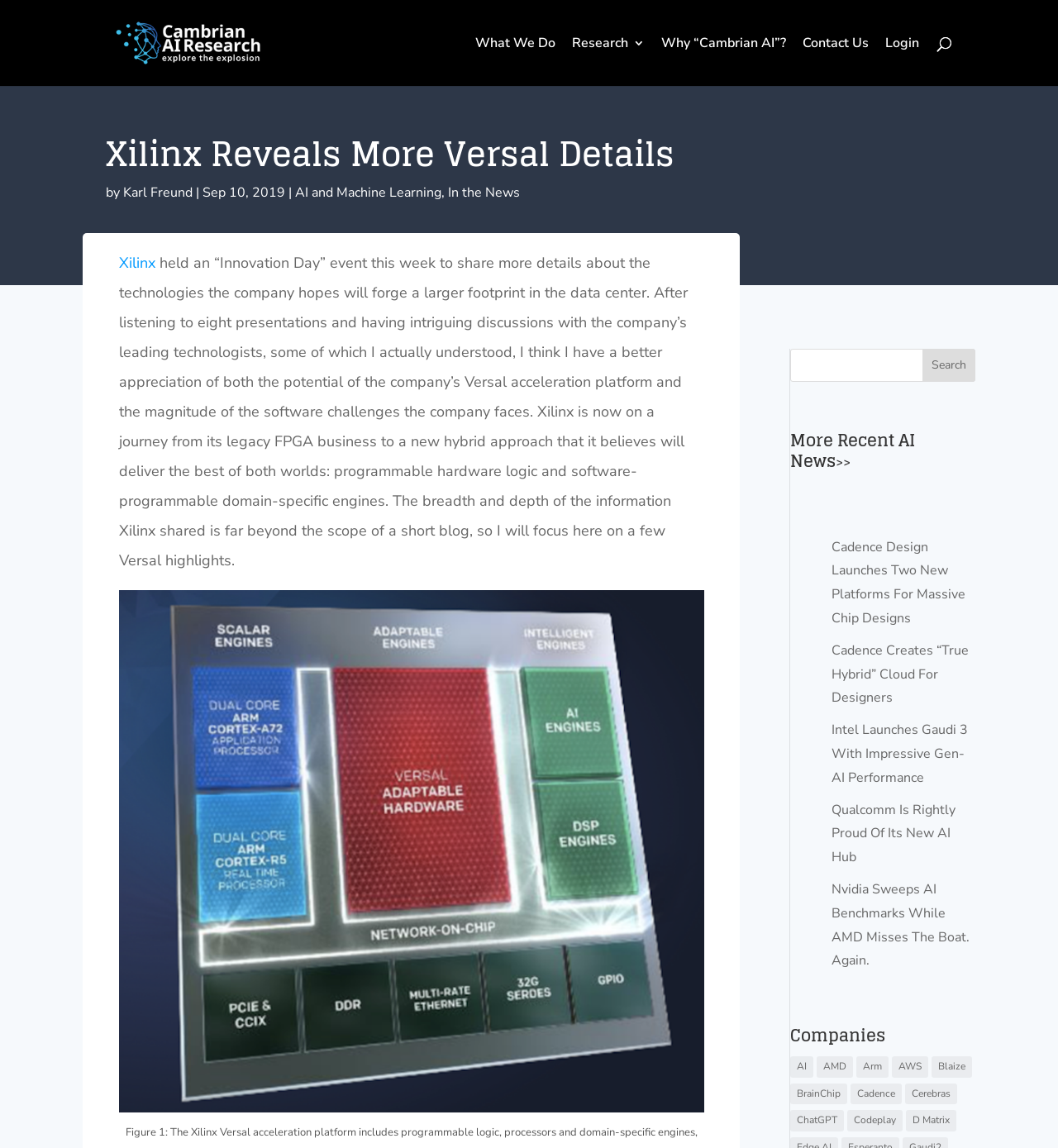Give a short answer to this question using one word or a phrase:
What is the purpose of the search bar at the bottom of the page?

To search for news articles